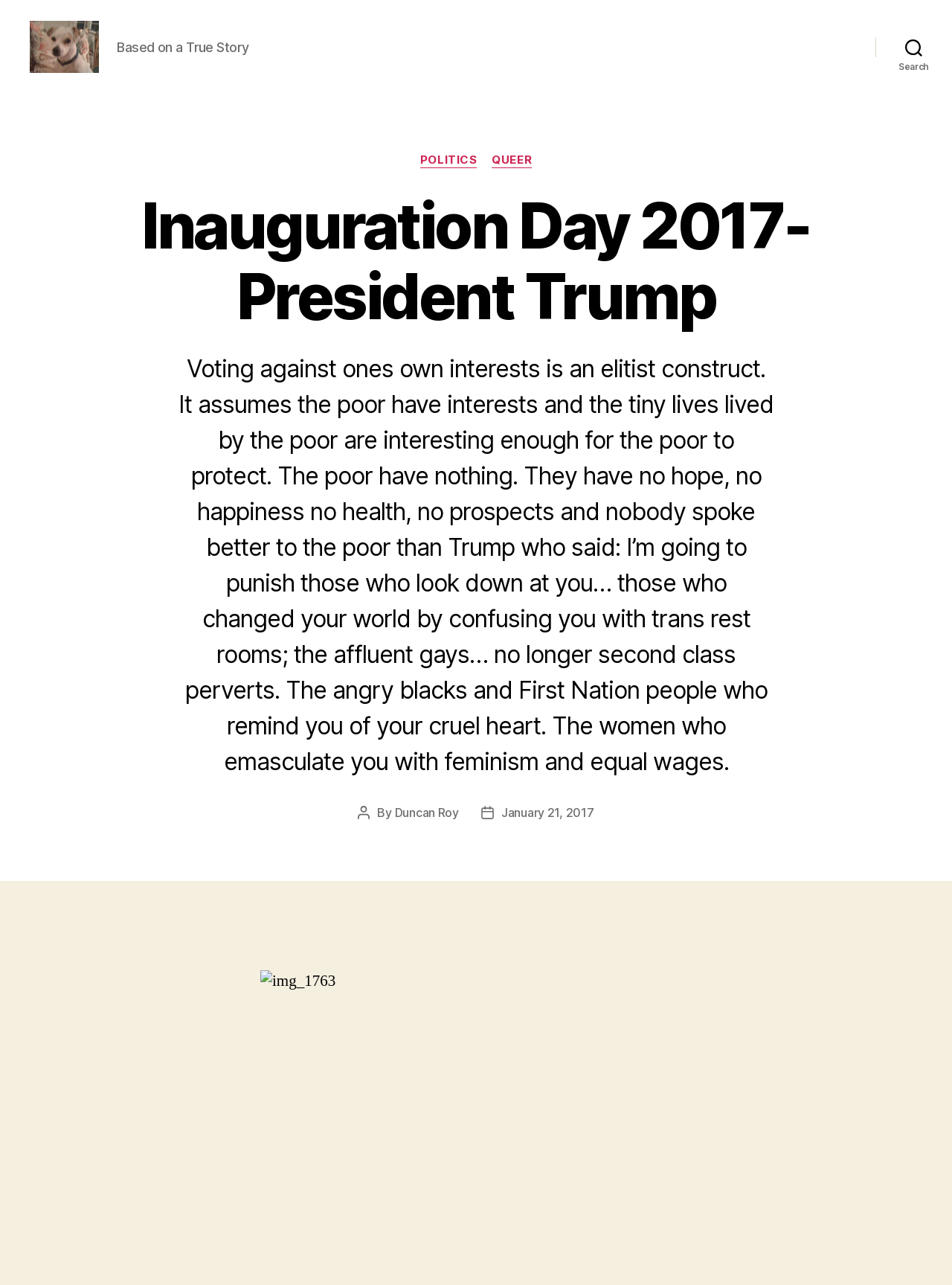Identify and extract the heading text of the webpage.

Inauguration Day 2017-President Trump